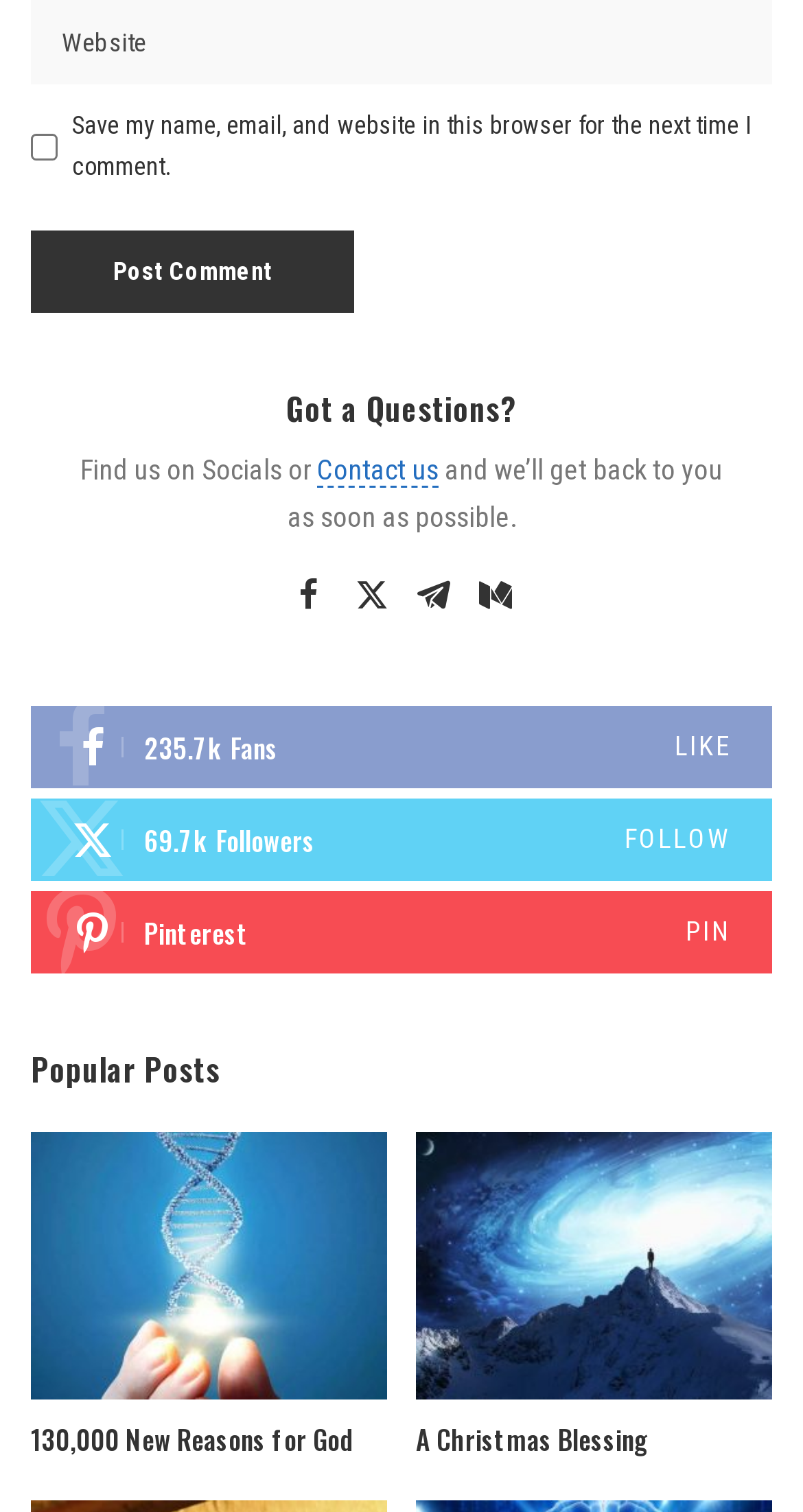What is the name of the second popular post?
Please provide a comprehensive answer based on the details in the screenshot.

I looked for the section with the heading 'Popular Posts' and found the second link, which is labeled 'A Christmas Blessing', indicating the name of the second popular post.